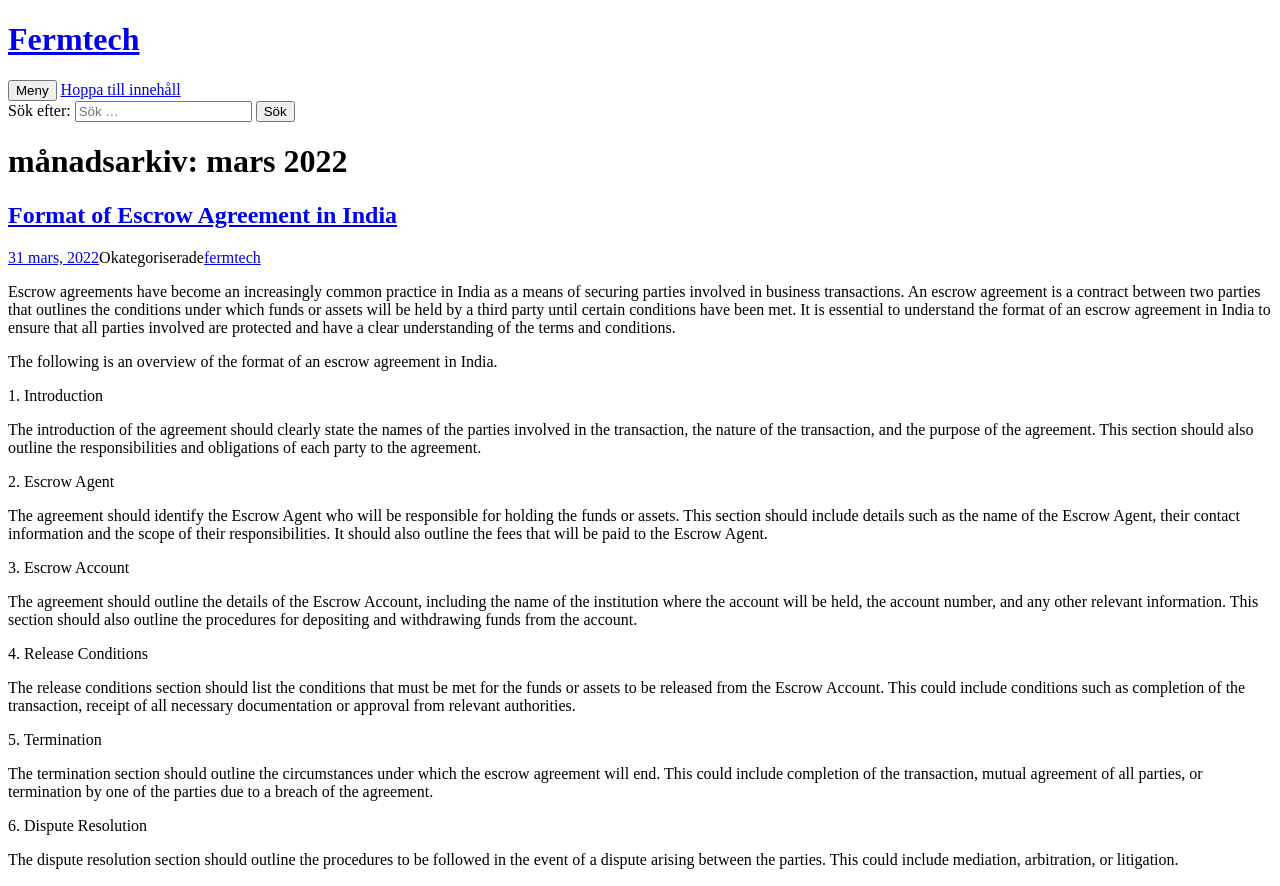What is the purpose of the Release Conditions section? Observe the screenshot and provide a one-word or short phrase answer.

List conditions for fund release